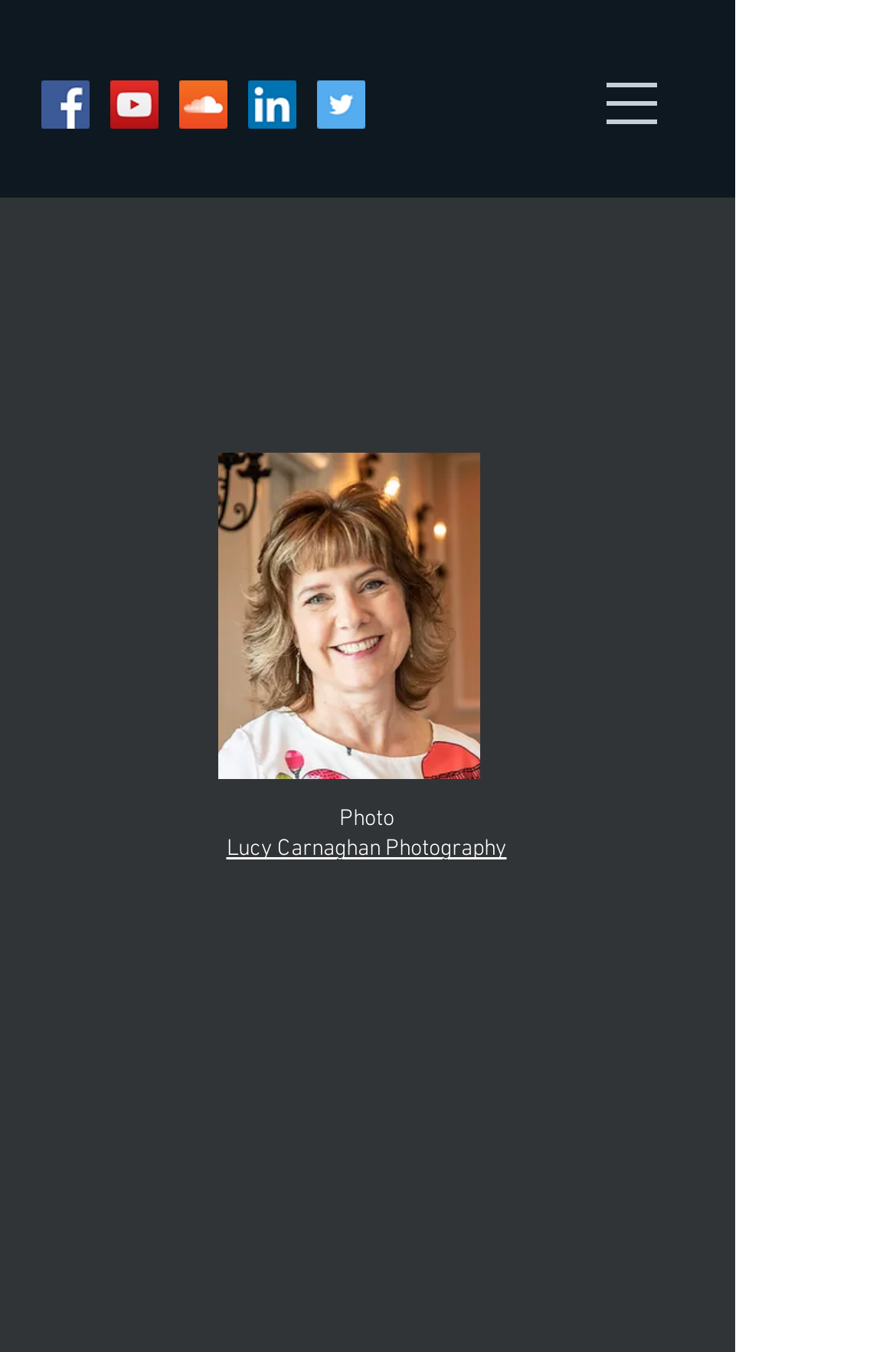Using the webpage screenshot, locate the HTML element that fits the following description and provide its bounding box: "aria-label="Facebook"".

[0.046, 0.059, 0.1, 0.095]